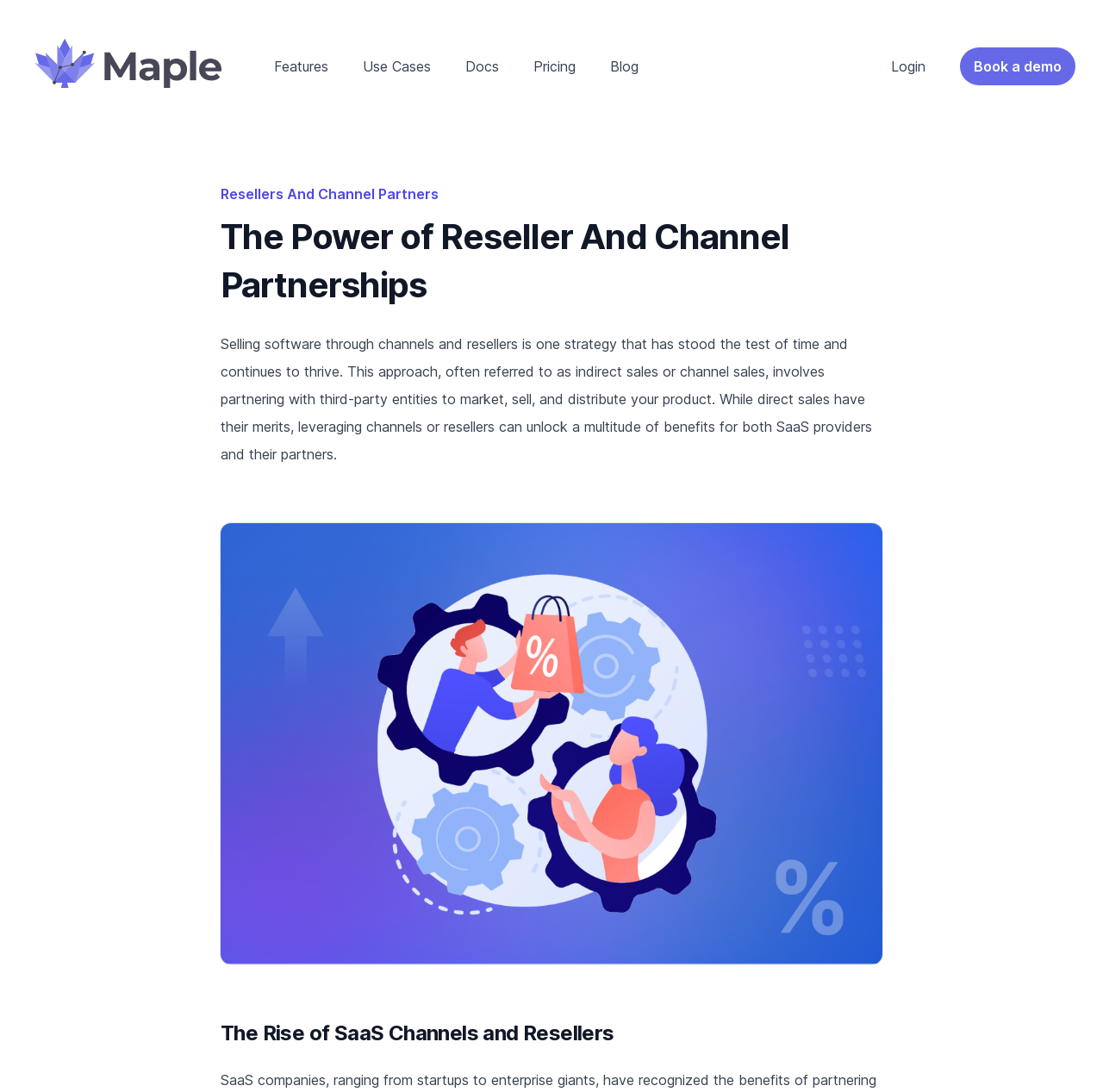Identify the bounding box coordinates of the clickable region to carry out the given instruction: "view pricing".

[0.477, 0.047, 0.528, 0.075]